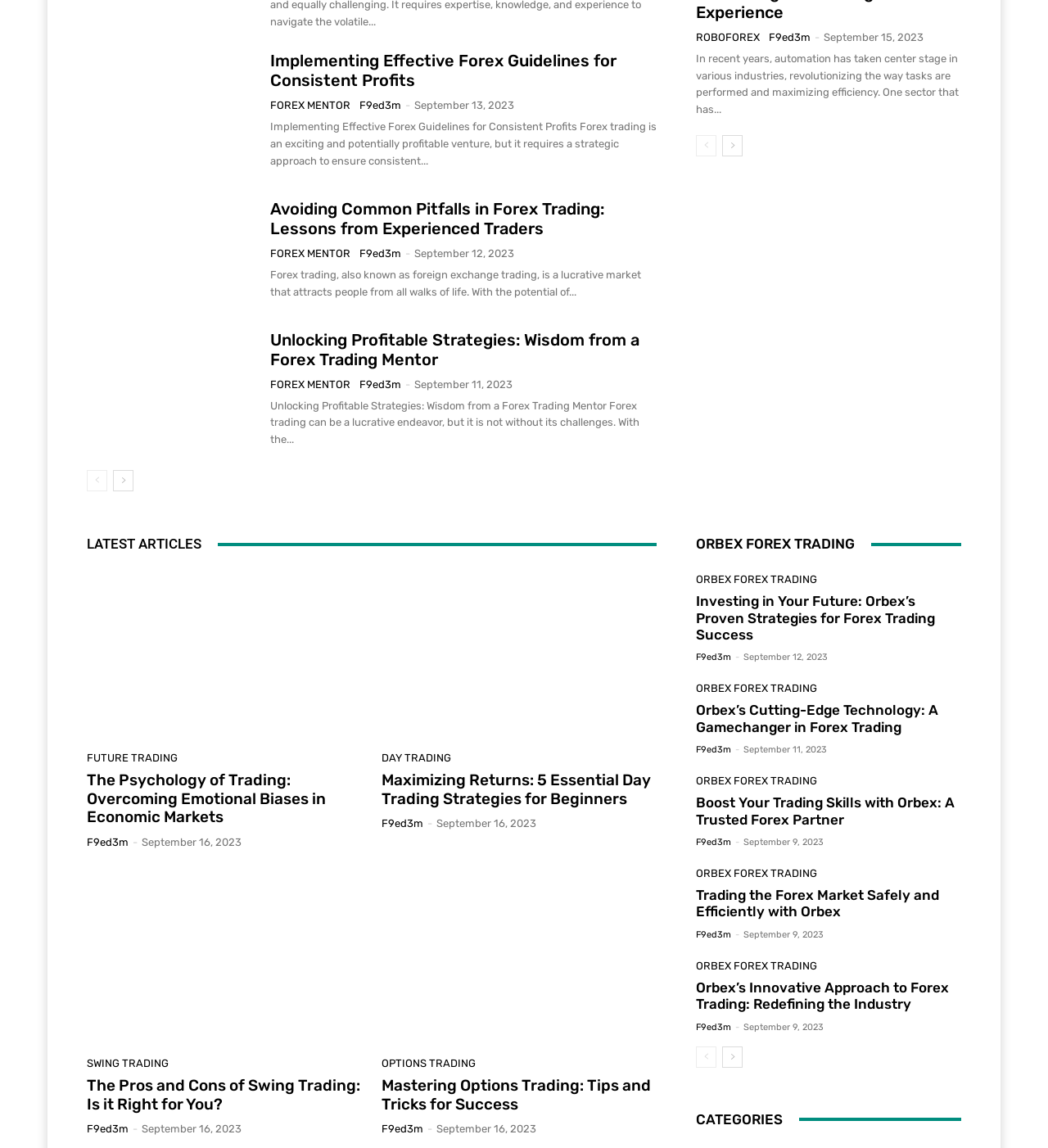What is the topic of the webpage?
From the image, respond using a single word or phrase.

Forex trading